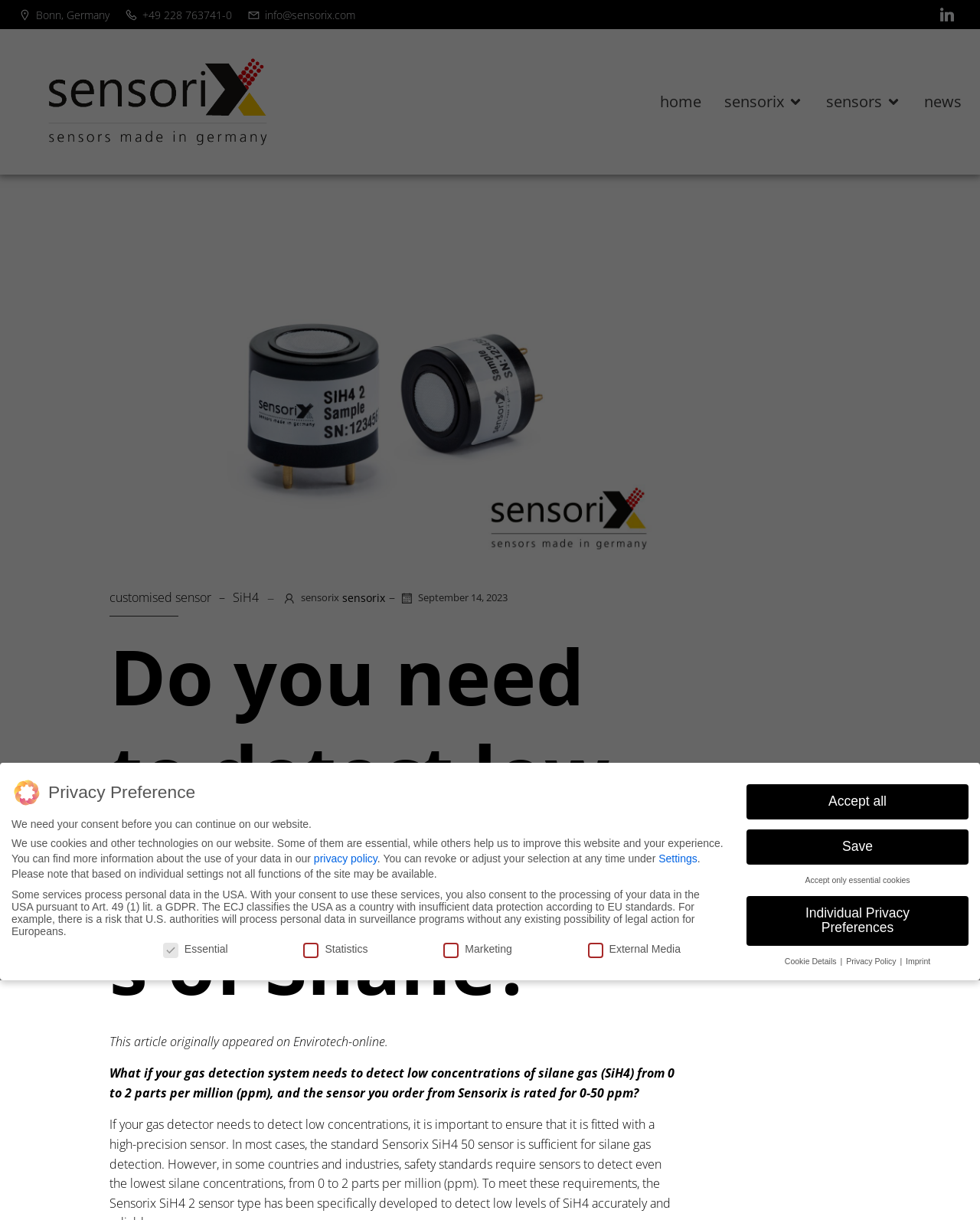Could you identify the text that serves as the heading for this webpage?

Do you need to detect low concentrations of Silane?